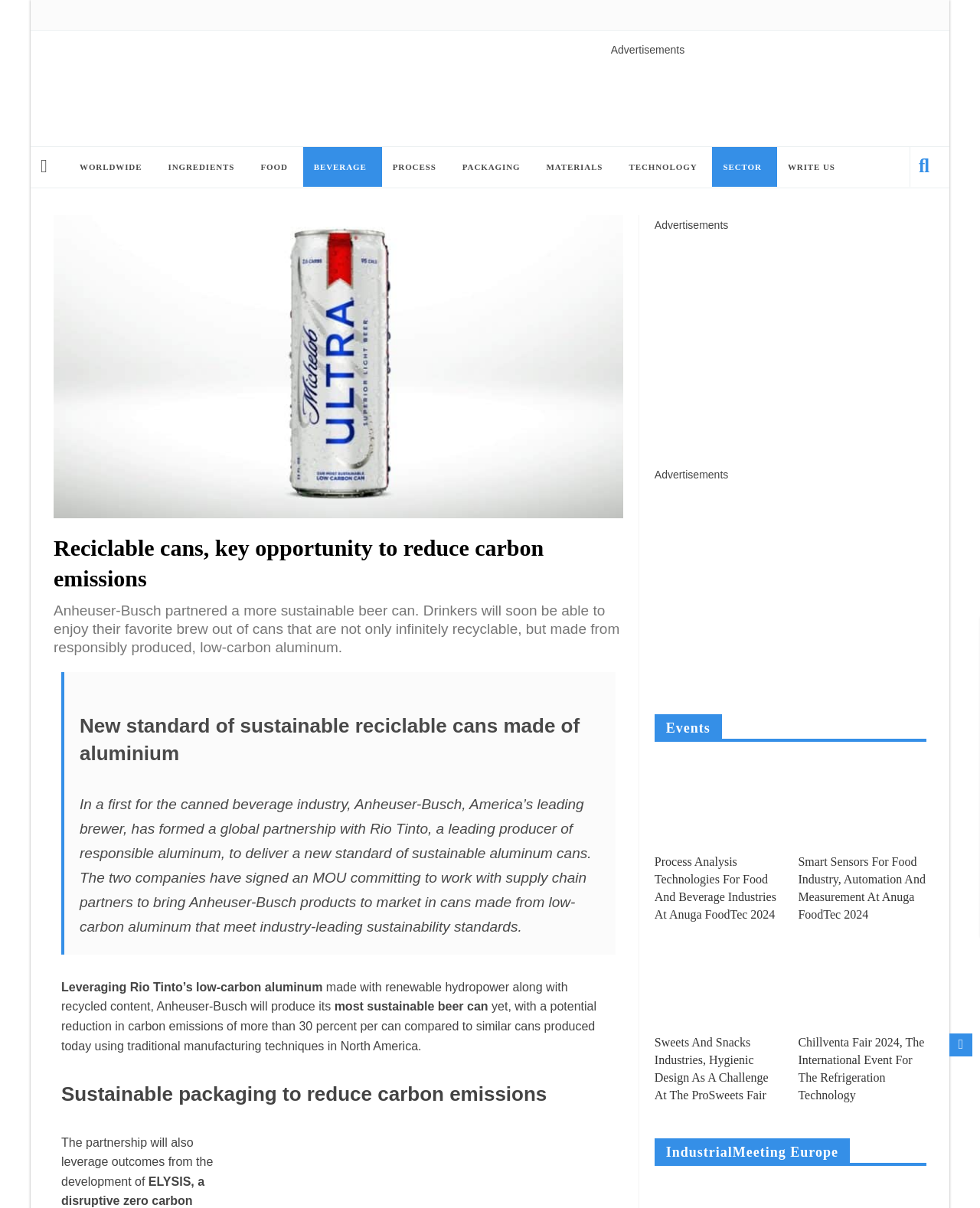Please identify the bounding box coordinates of the element's region that needs to be clicked to fulfill the following instruction: "View the 'Sweets and snacks industries, hygienic design as a challenge at the ProSweets fair' article". The bounding box coordinates should consist of four float numbers between 0 and 1, i.e., [left, top, right, bottom].

[0.668, 0.78, 0.799, 0.851]